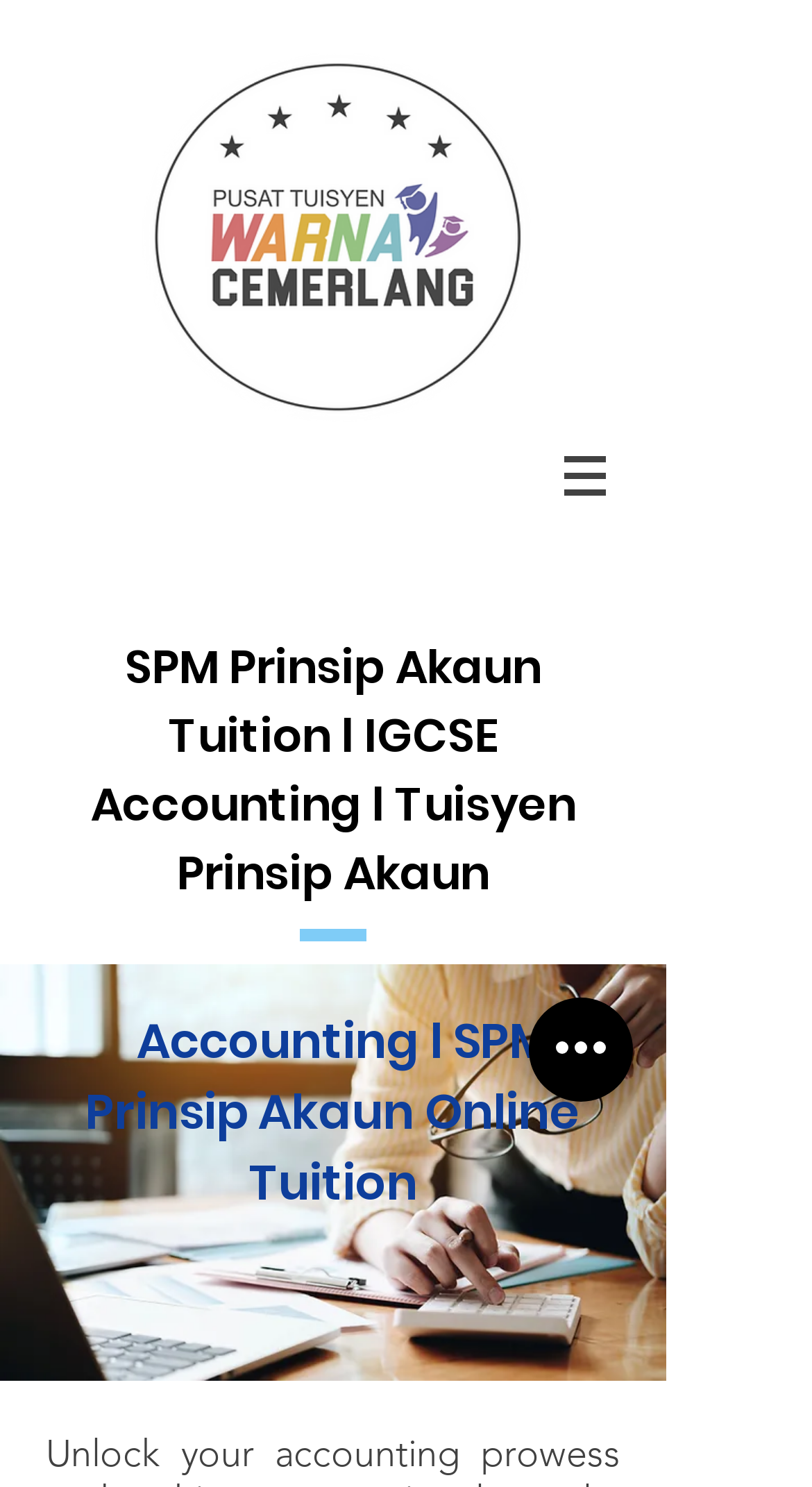How many images are on the webpage?
Using the image provided, answer with just one word or phrase.

3